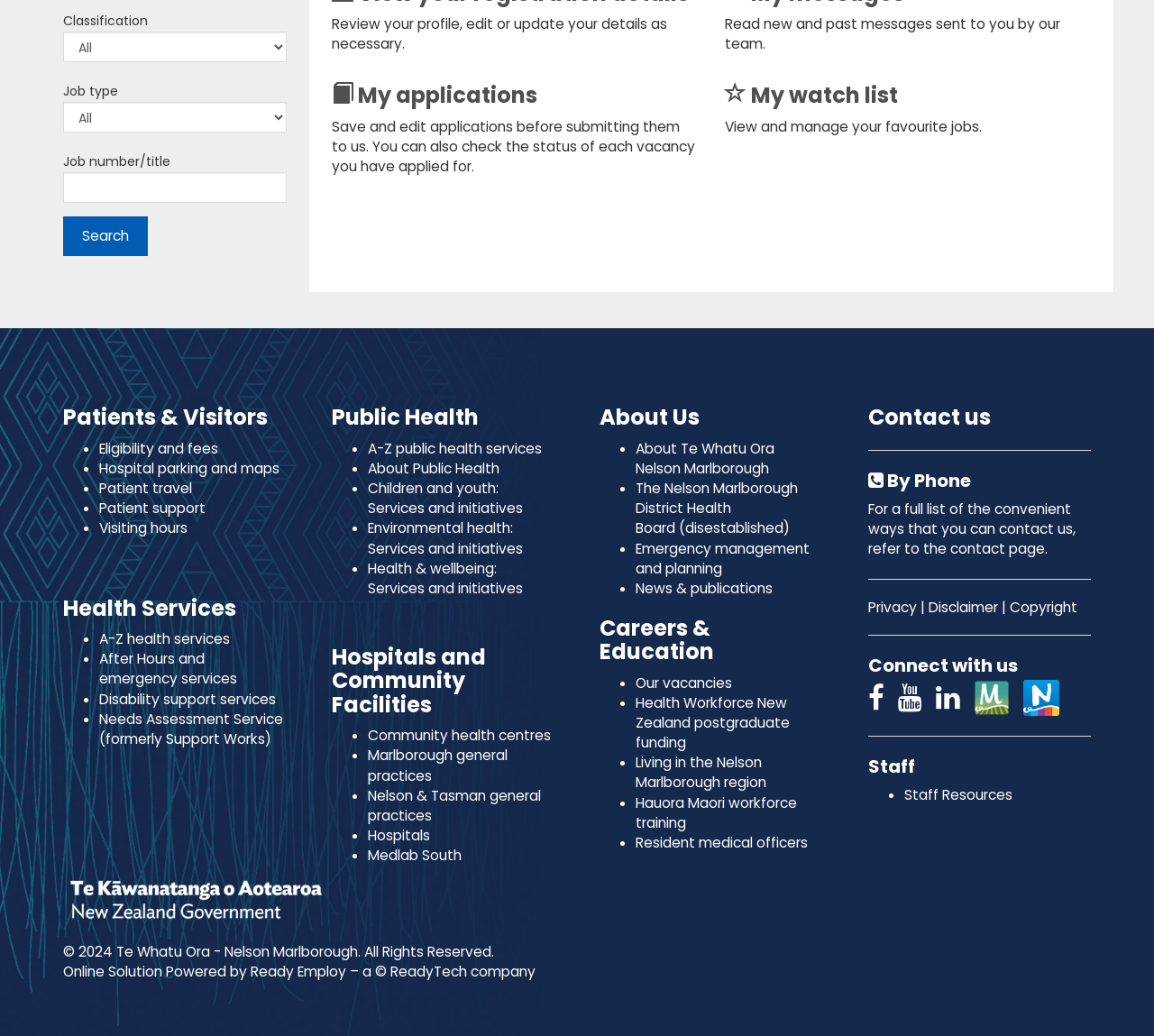Identify the coordinates of the bounding box for the element described below: "Emergency management and planning". Return the coordinates as four float numbers between 0 and 1: [left, top, right, bottom].

[0.551, 0.52, 0.702, 0.558]